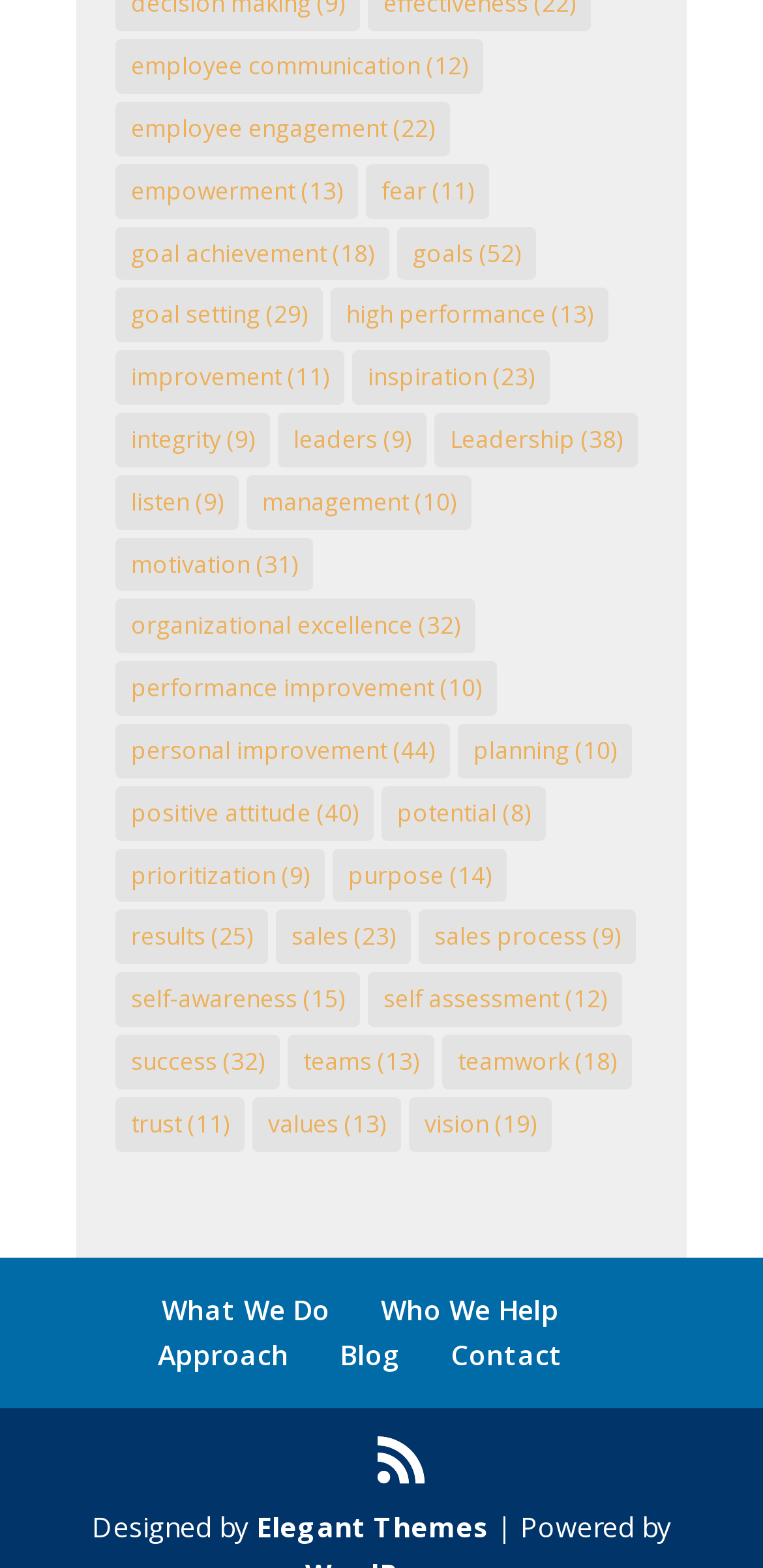How many items are in the 'goals' category?
Use the information from the image to give a detailed answer to the question.

The link 'goals (52 items)' has a StaticText element with the text '(52)', indicating that there are 52 items in the 'goals' category.